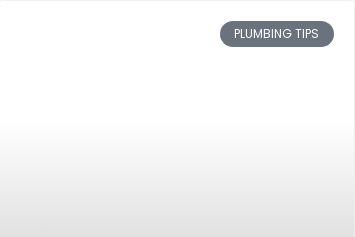What is the design approach used for the button?
Please give a well-detailed answer to the question.

The design approach used for the 'PLUMBING TIPS' button is clean and minimal, which emphasizes its importance and invites viewers to click and explore related content. This design approach is likely used to enhance user engagement and accessibility to essential plumbing insights.